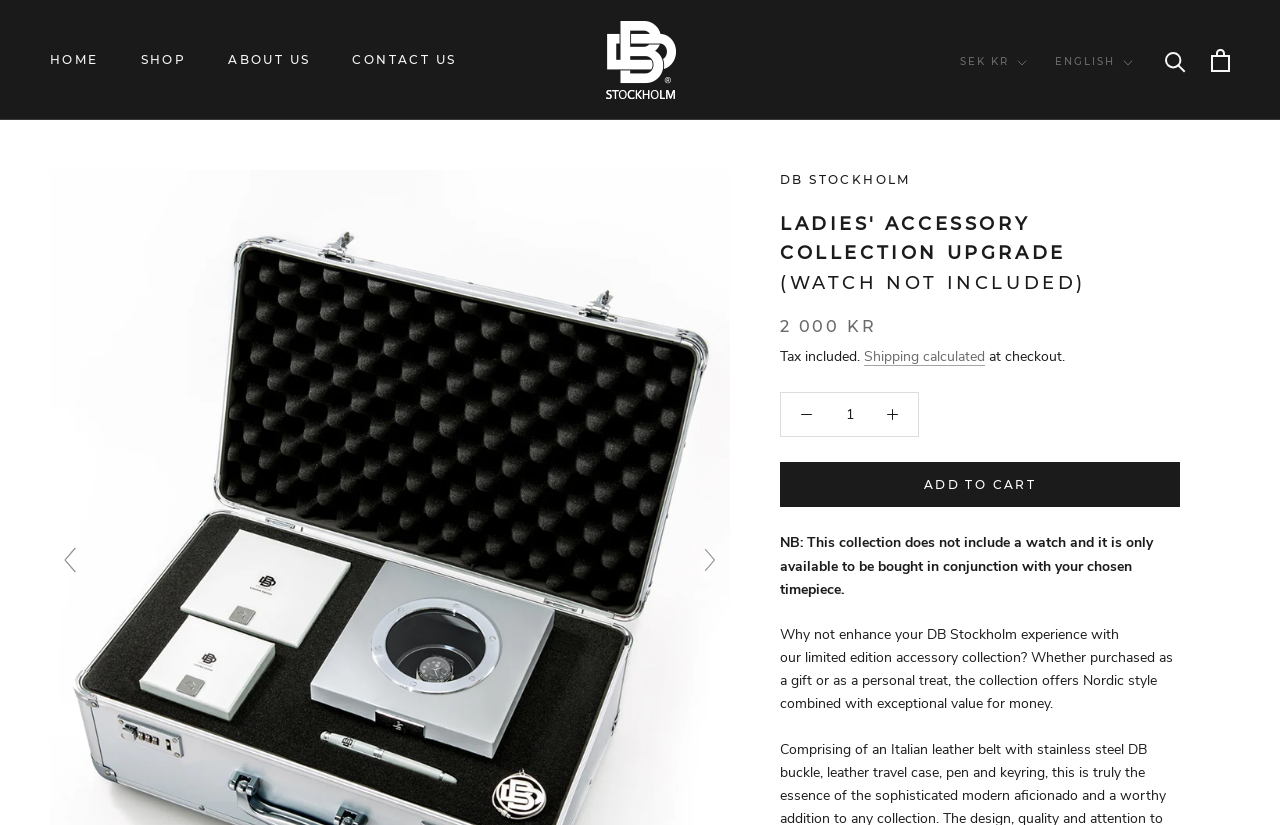Please reply with a single word or brief phrase to the question: 
What is the language of the website?

ENGLISH